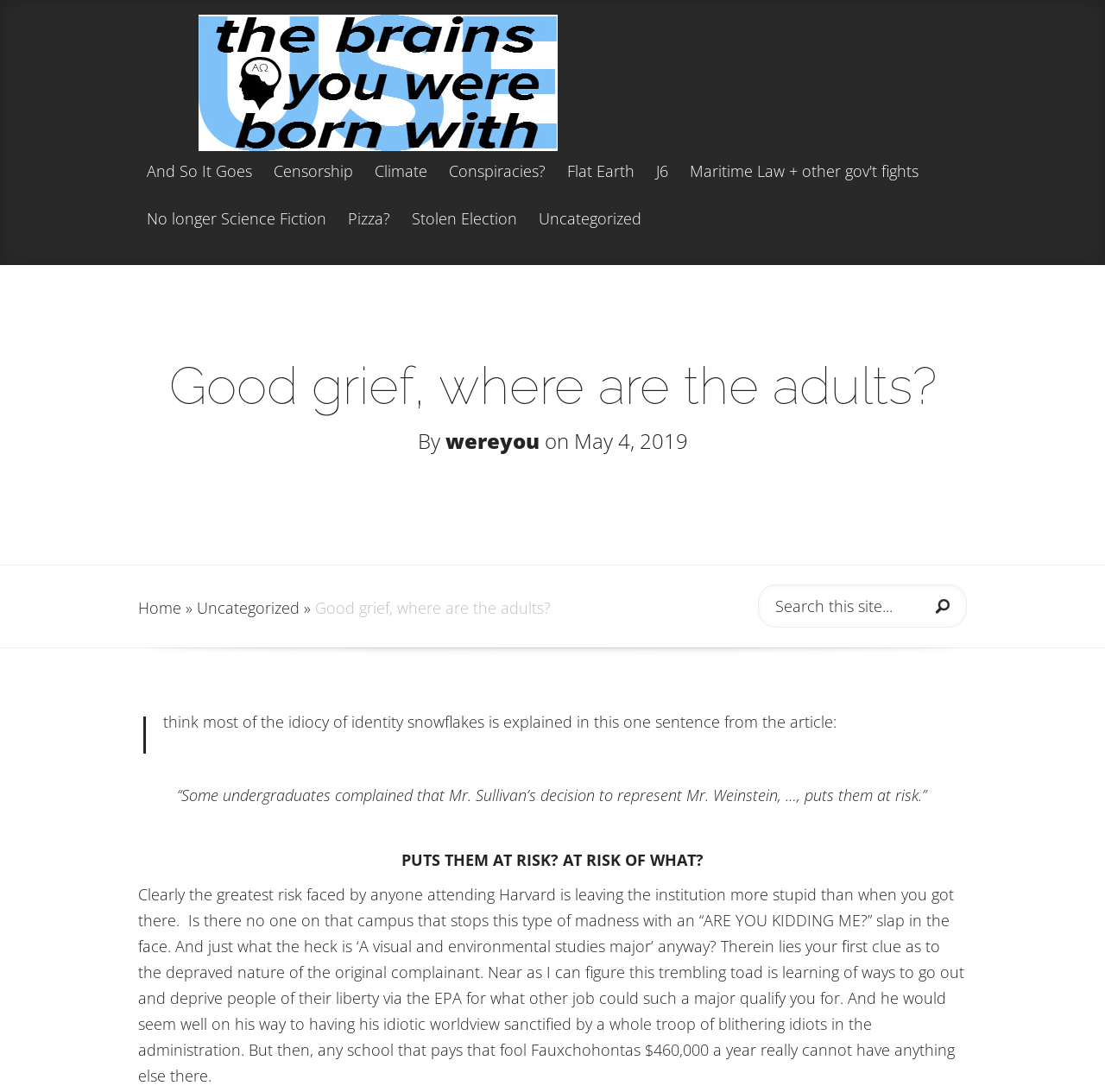What is the author of this article?
Based on the image, give a one-word or short phrase answer.

wereyou